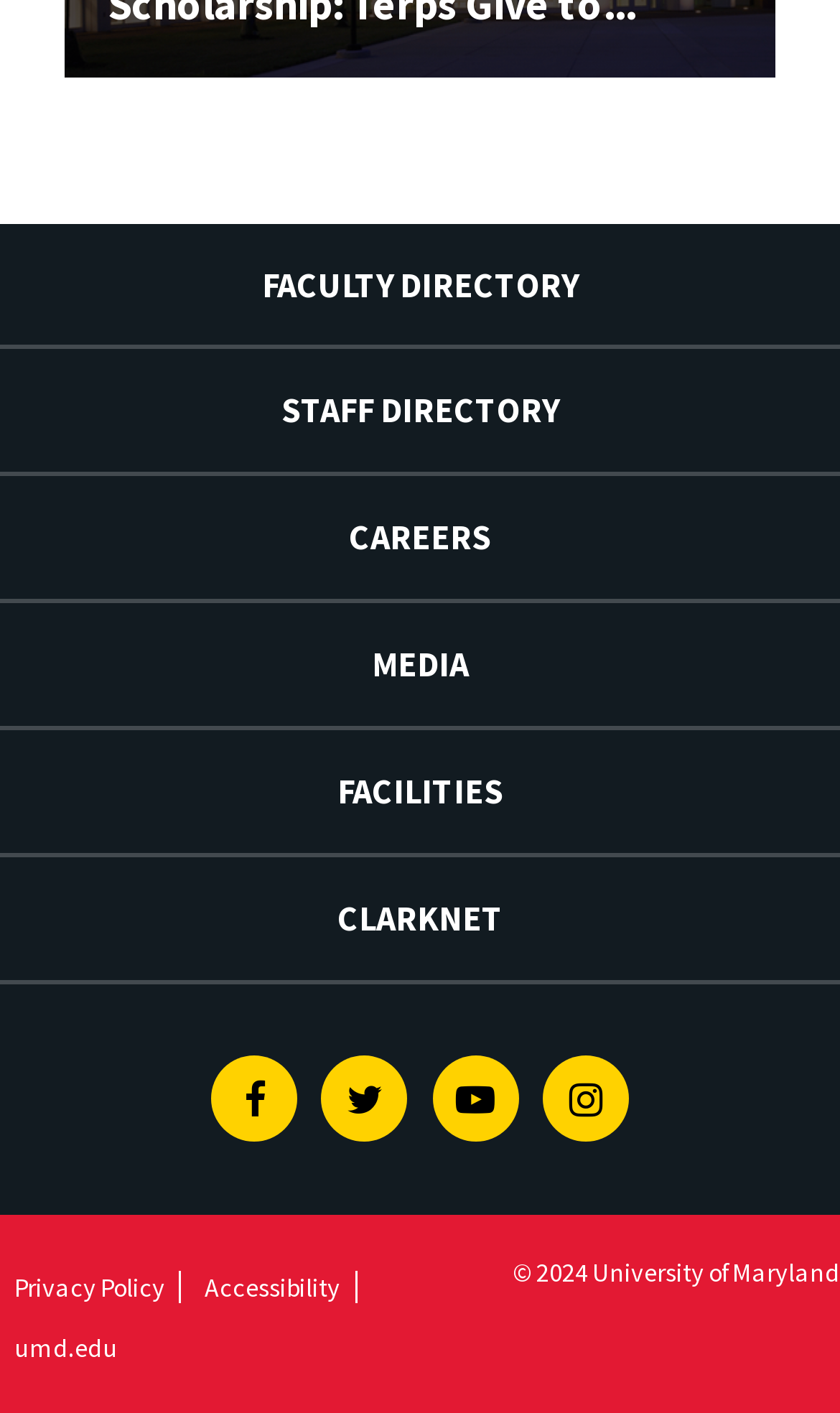Using the description "Privacy Policy", predict the bounding box of the relevant HTML element.

[0.0, 0.899, 0.216, 0.922]